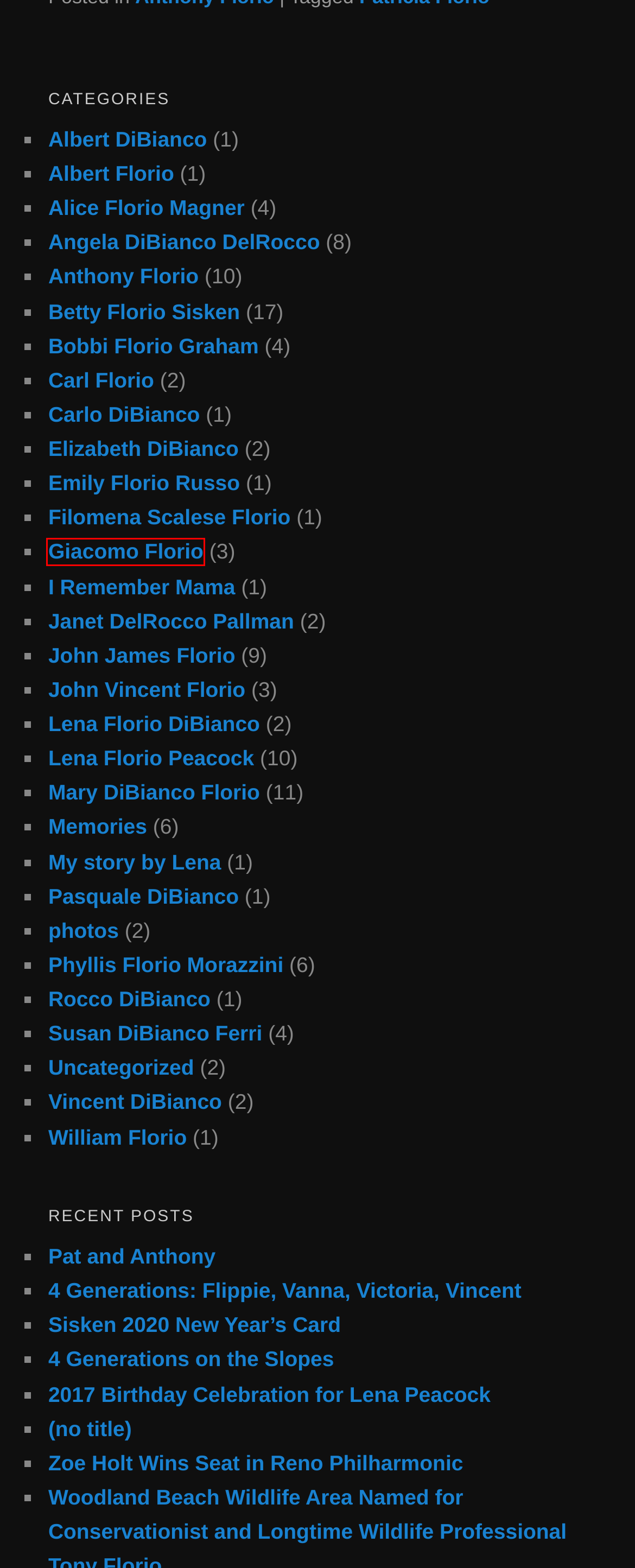Analyze the webpage screenshot with a red bounding box highlighting a UI element. Select the description that best matches the new webpage after clicking the highlighted element. Here are the options:
A. Sisken 2020 New Year’s Card | Florios & DiBiancos
B. Giacomo Florio | Florios & DiBiancos
C. 4 Generations: Flippie, Vanna, Victoria, Vincent  | Florios & DiBiancos
D. Susan DiBianco Ferri | Florios & DiBiancos
E. Vincent DiBianco | Florios & DiBiancos
F. Elizabeth DiBianco | Florios & DiBiancos
G. Betty Florio Sisken | Florios & DiBiancos
H. Lena Florio DiBianco | Florios & DiBiancos

B